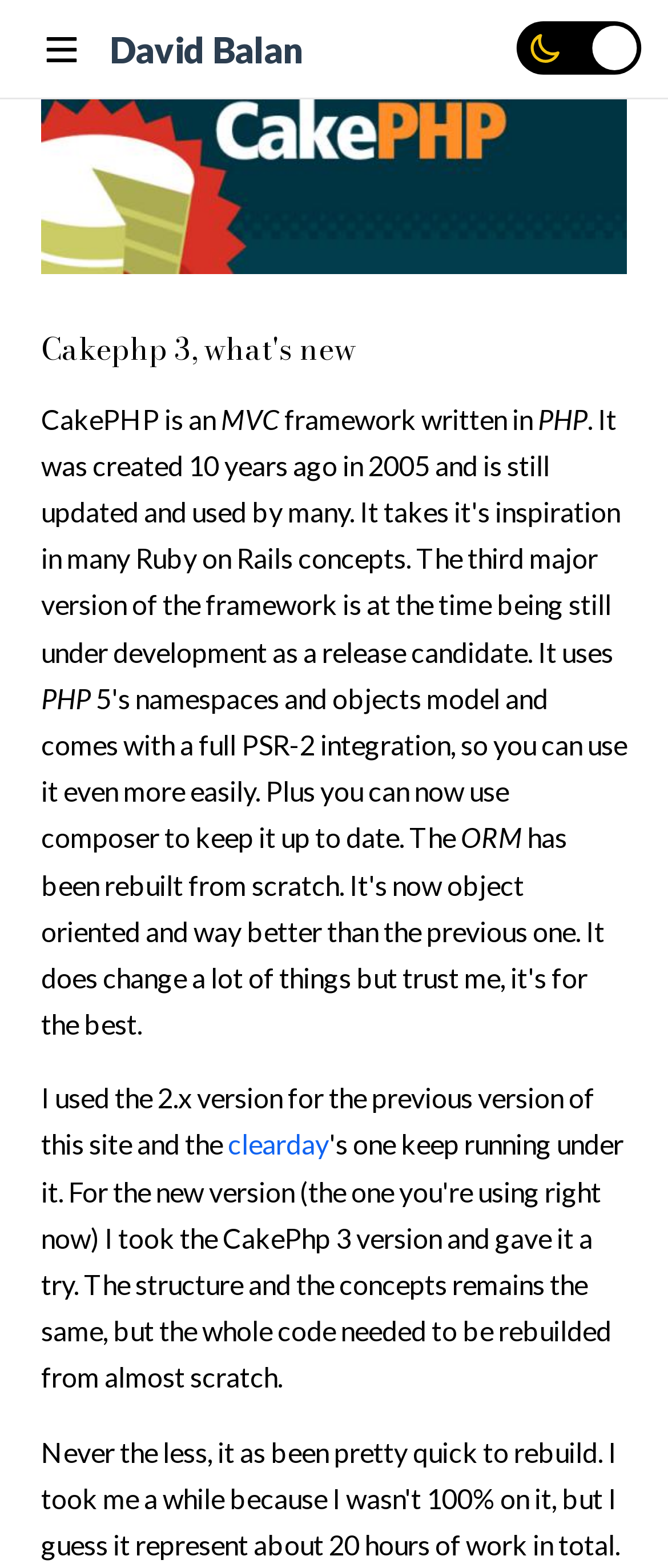What is the previous version of this site built with?
Please answer the question with a single word or phrase, referencing the image.

CakePHP 2.x